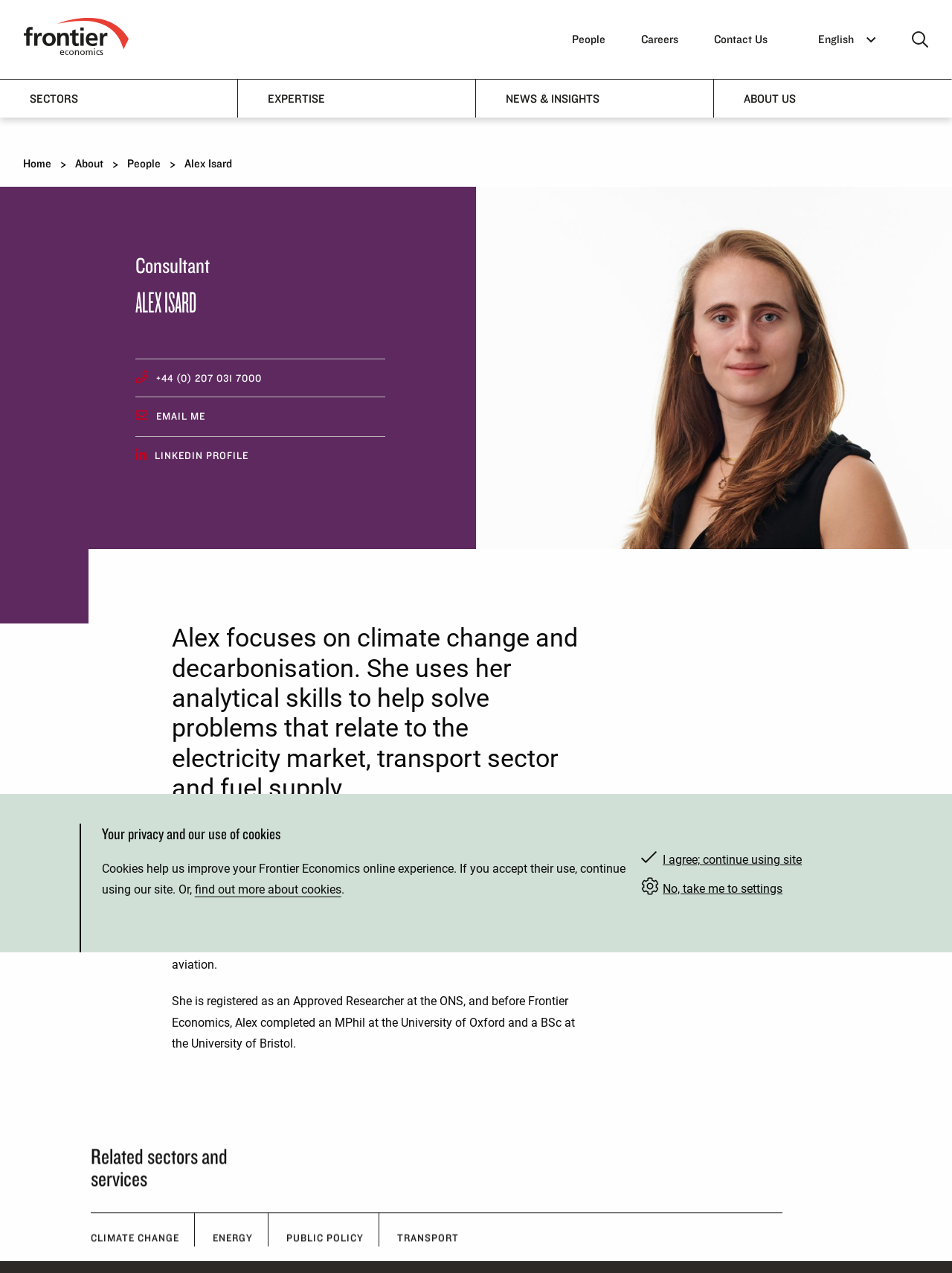Using the webpage screenshot, find the UI element described by Frontier Economics .st0{fill:#E83F35;}. Provide the bounding box coordinates in the format (top-left x, top-left y, bottom-right x, bottom-right y), ensuring all values are floating point numbers between 0 and 1.

[0.025, 0.035, 0.135, 0.046]